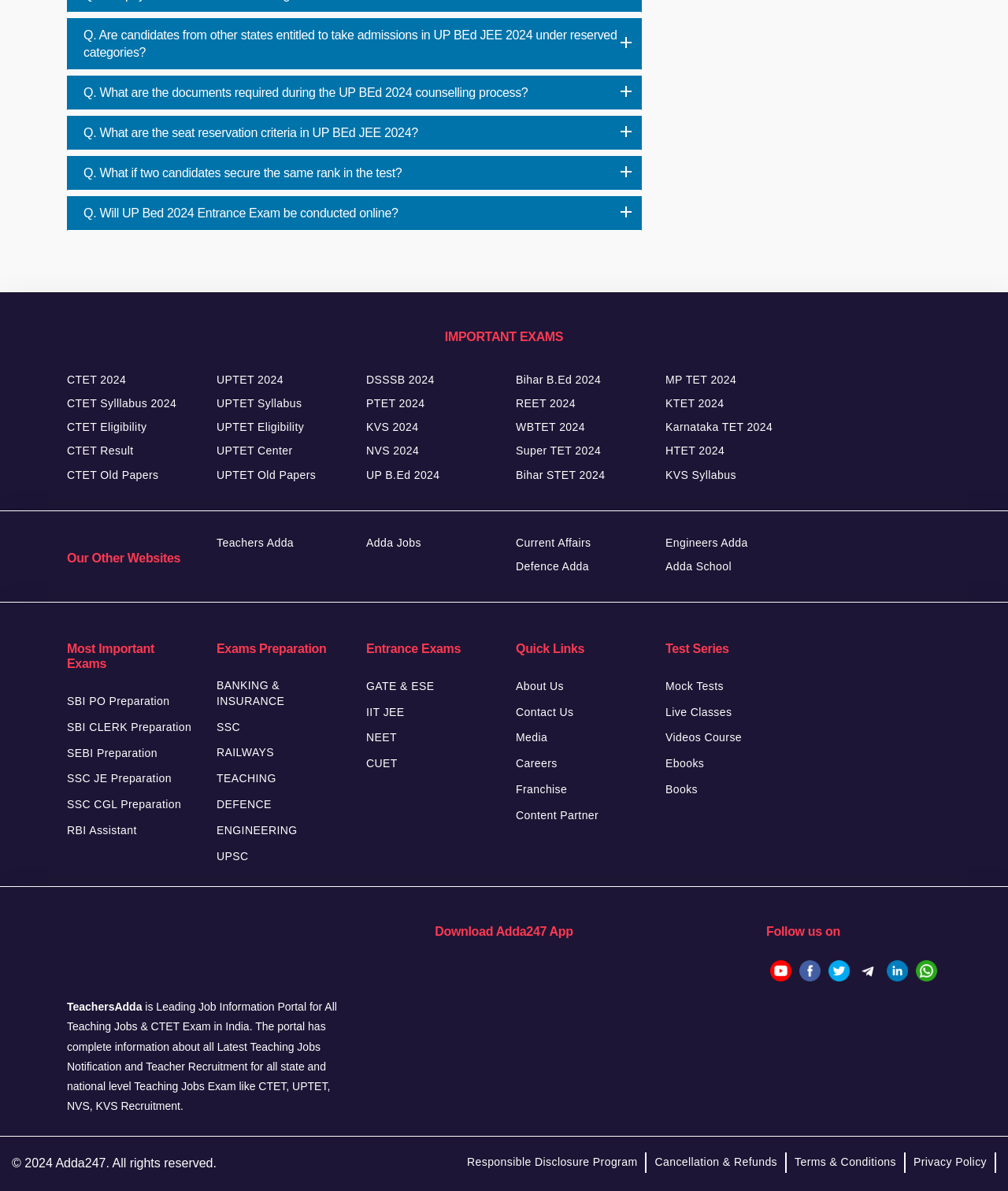What is the category of exams listed under 'IMPORTANT EXAMS'?
Based on the visual details in the image, please answer the question thoroughly.

The category of exams listed under 'IMPORTANT EXAMS' can be determined by looking at the links provided, such as CTET 2024, UPTET 2024, and UP B.Ed 2024, which are all related to teaching exams.